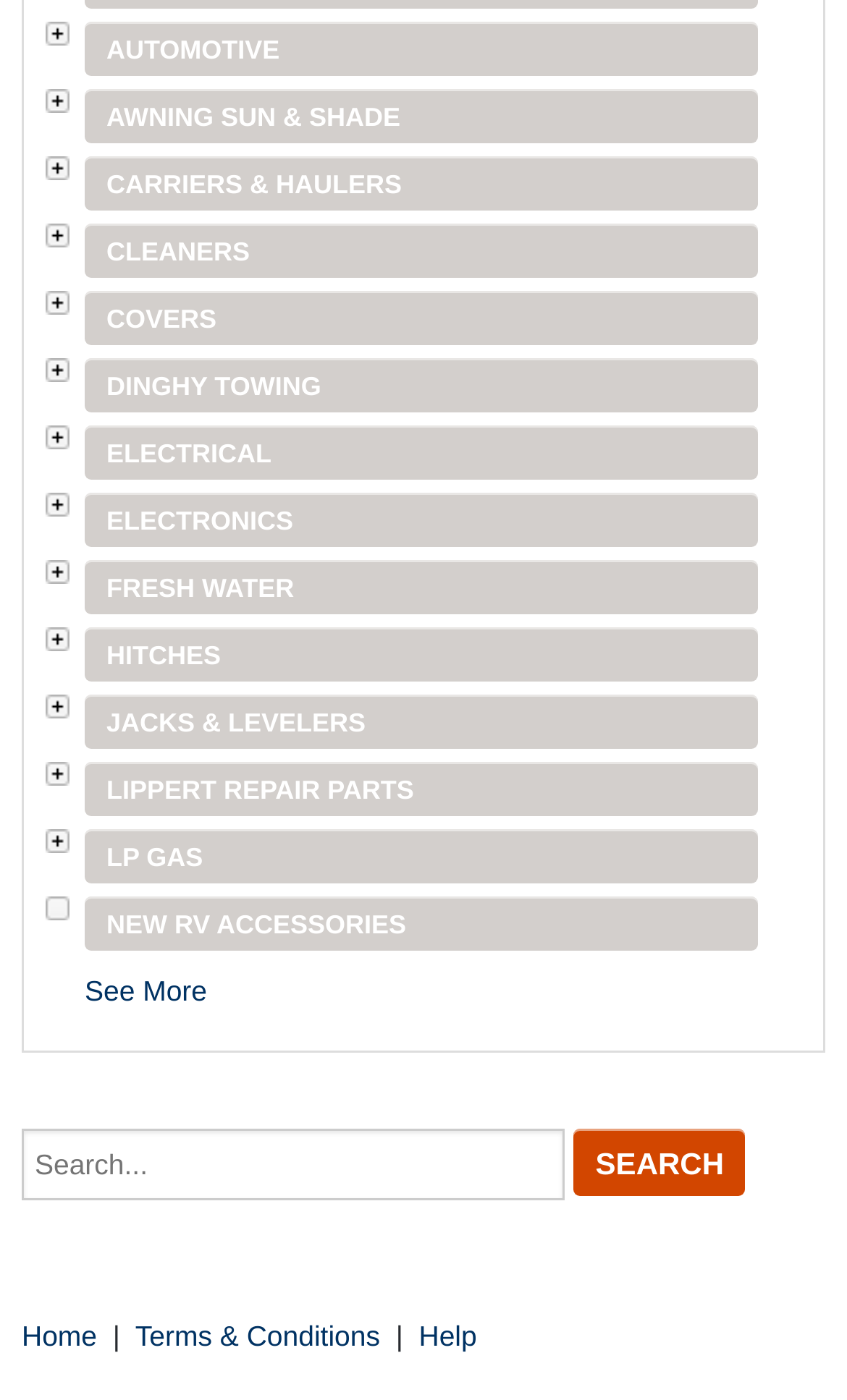Locate the bounding box coordinates of the clickable region necessary to complete the following instruction: "Search for RV accessories". Provide the coordinates in the format of four float numbers between 0 and 1, i.e., [left, top, right, bottom].

[0.026, 0.807, 0.667, 0.857]